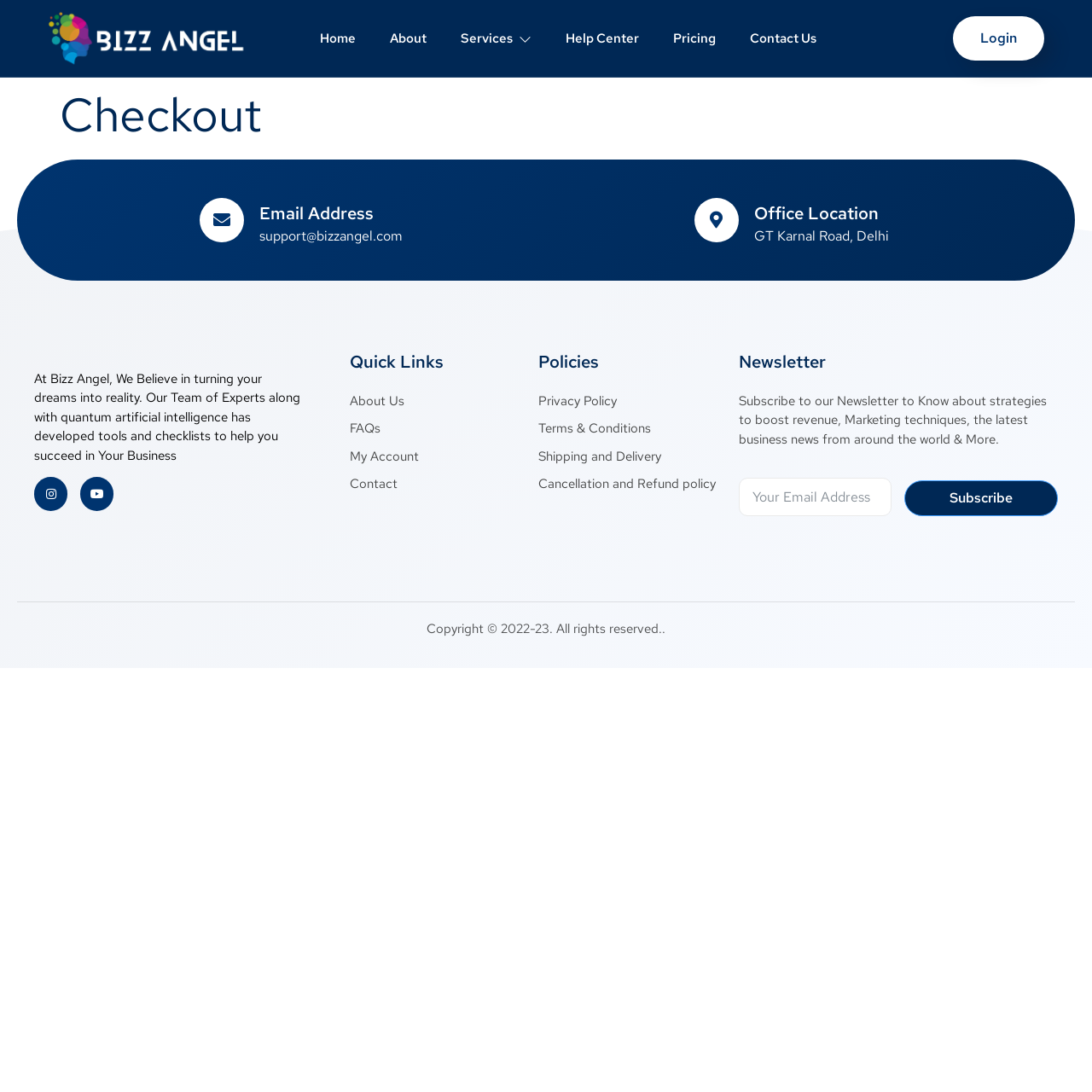Find the bounding box coordinates of the area to click in order to follow the instruction: "Login to the account".

[0.872, 0.015, 0.956, 0.055]